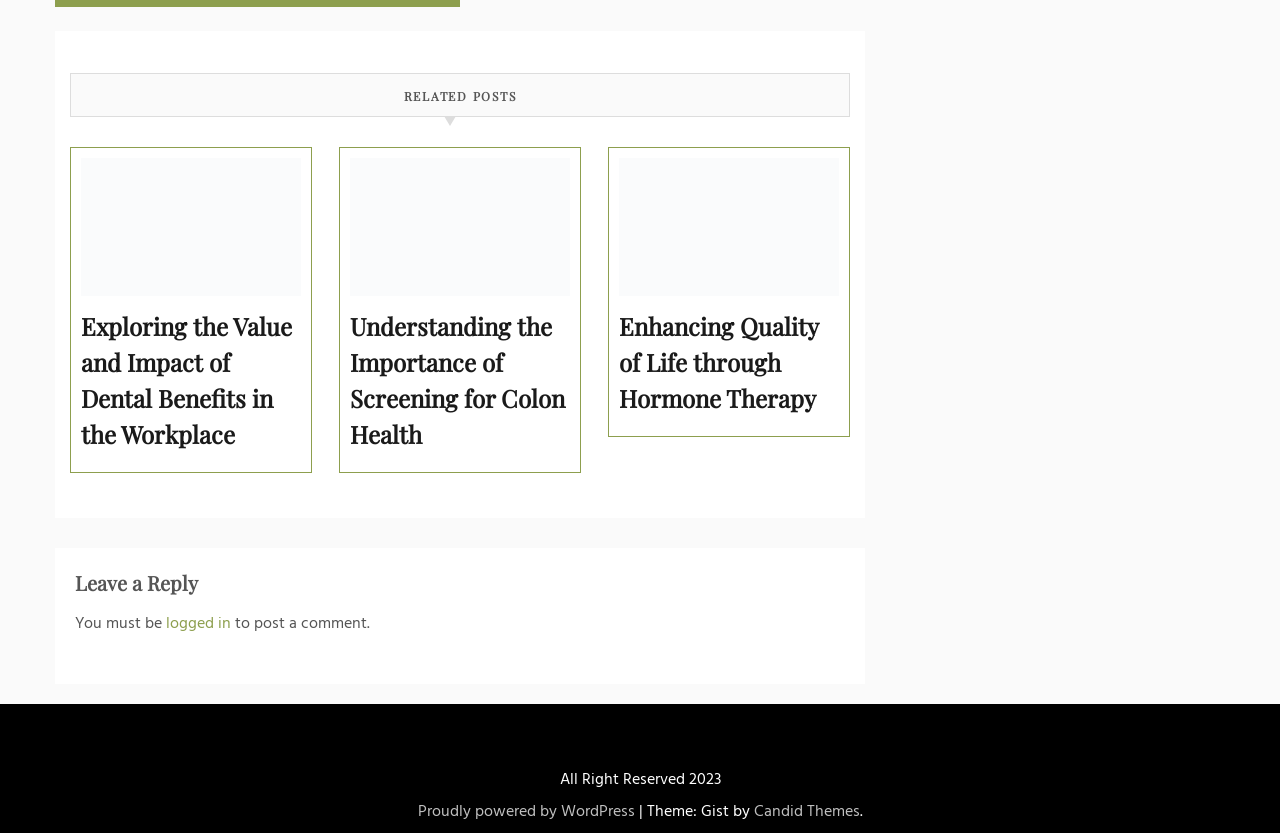Find the bounding box coordinates of the UI element according to this description: "logged in".

[0.13, 0.734, 0.18, 0.765]